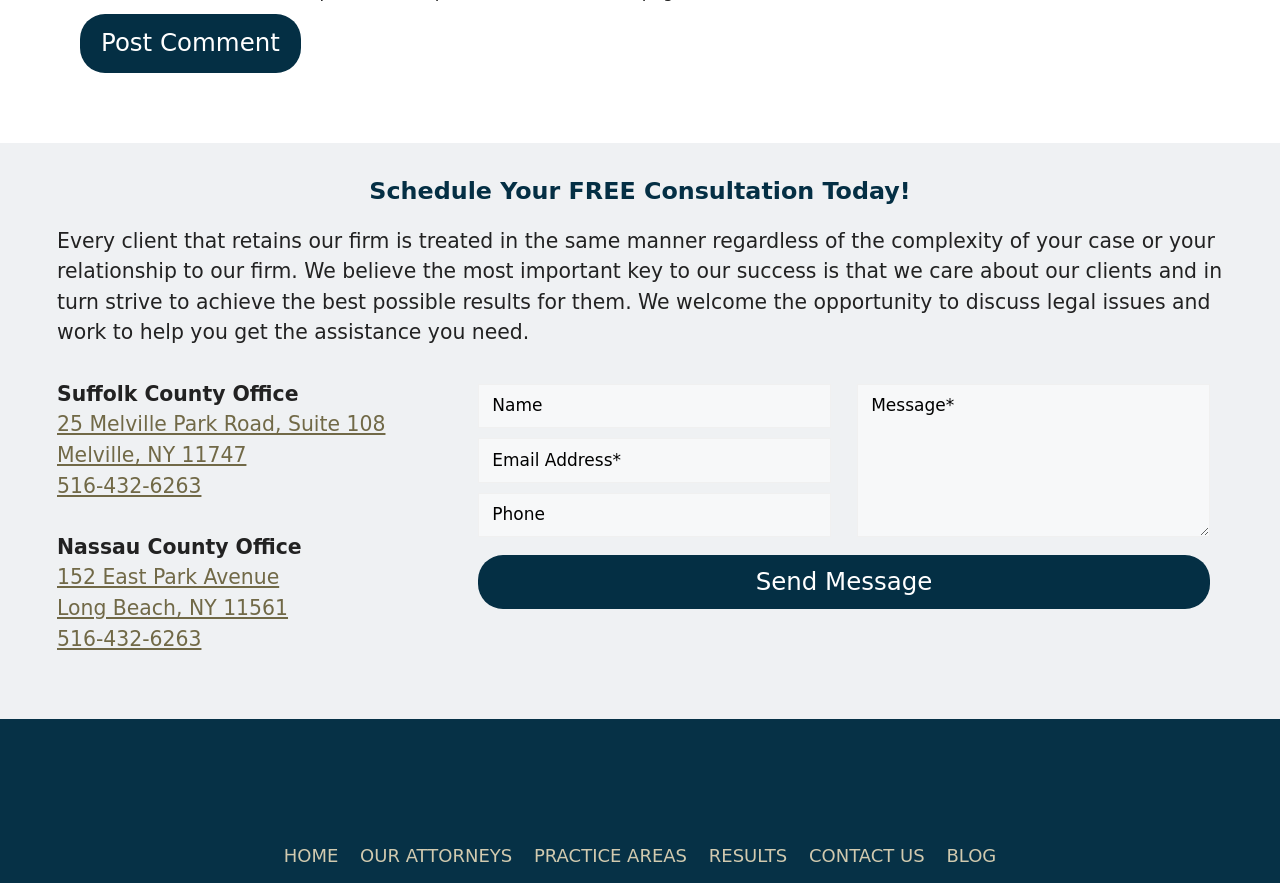Provide your answer in a single word or phrase: 
What is the phone number of the Suffolk County Office?

516-432-6263